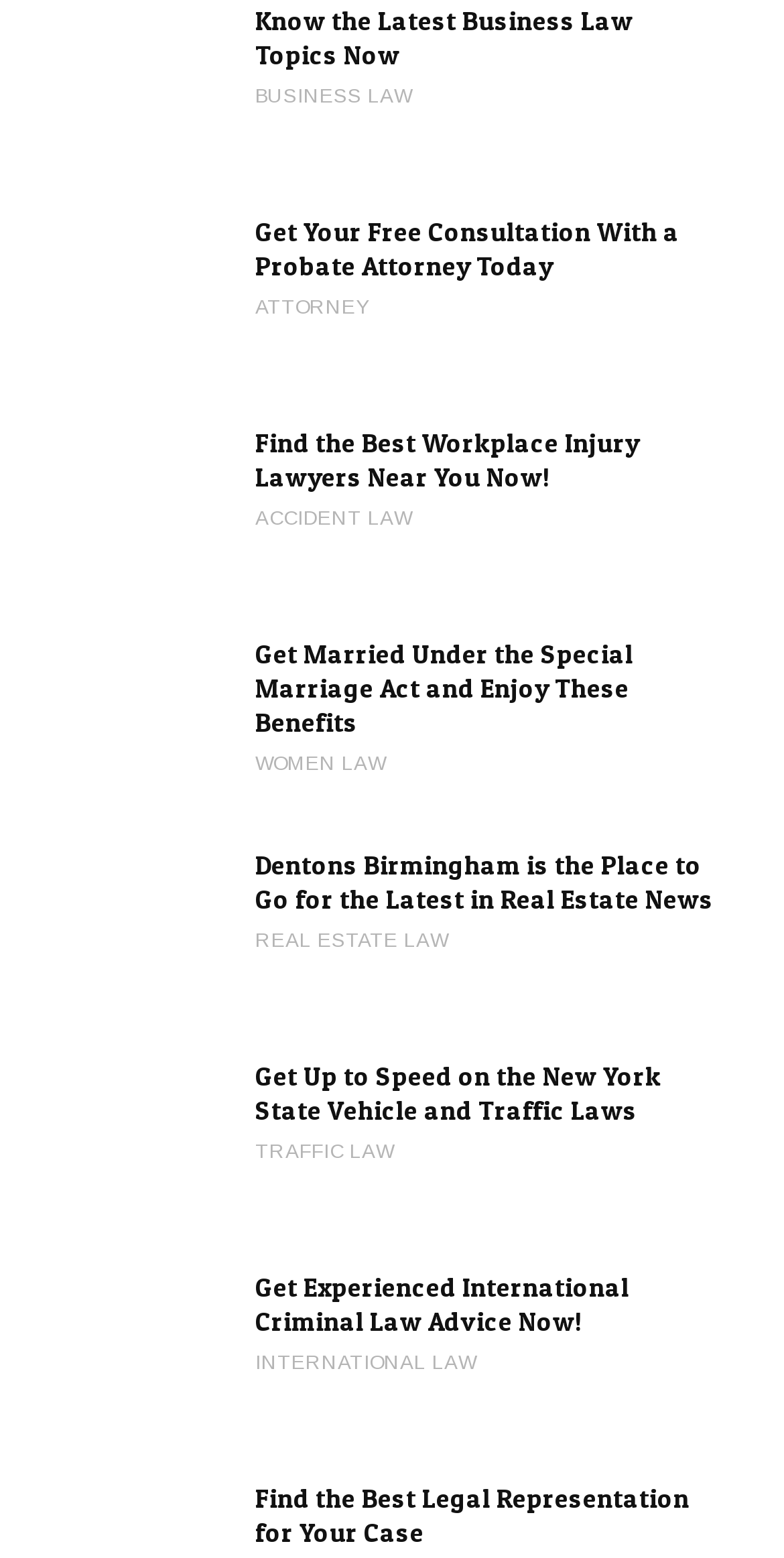What type of law is related to workplace injuries? From the image, respond with a single word or brief phrase.

Accident Law